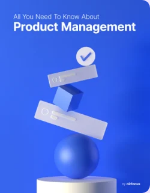Explain in detail what you see in the image.

This visually engaging image serves as the cover for the eBook titled "All You Need To Know About Product Management," published by airfocus. The design features a striking blue background, where various geometric shapes—a large blue sphere and stacked cubes—are artistically arranged. A checkmark is prominently displayed, symbolizing approval or successful outcomes, reflecting the essential goals of effective product management. The title is boldly presented at the center, conveying a clear and inviting message to potential readers interested in enhancing their knowledge and skills in product management.